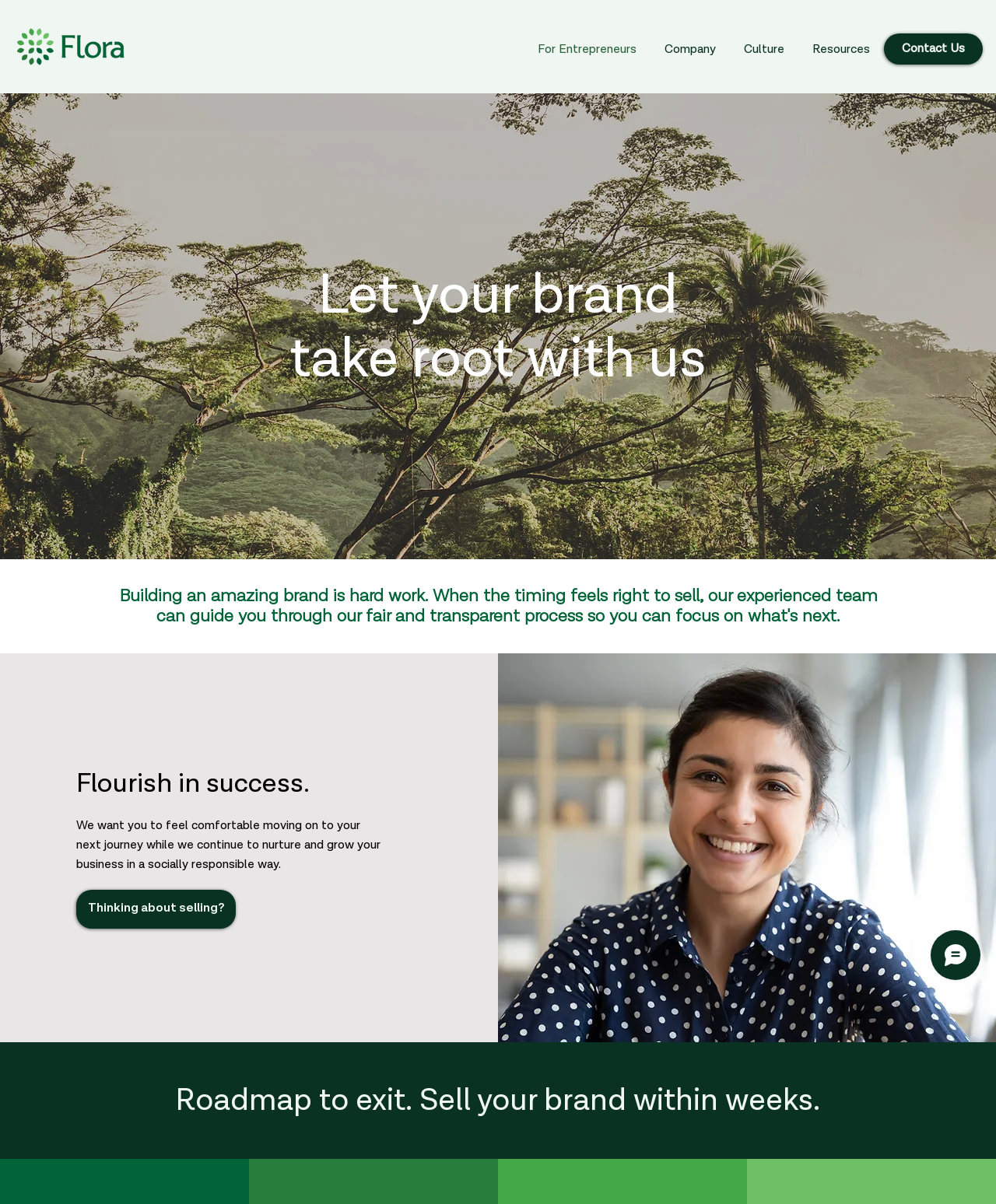Using the element description provided, determine the bounding box coordinates in the format (top-left x, top-left y, bottom-right x, bottom-right y). Ensure that all values are floating point numbers between 0 and 1. Element description: Thinking about selling?

[0.077, 0.739, 0.237, 0.771]